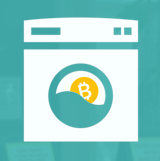Give a thorough explanation of the elements present in the image.

The image showcases a stylized graphic representing a washing machine, which serves as the logo for "Bitcoin Laundry." Inside the machine's circular window, a Bitcoin symbol is prominently featured, colored in yellow, symbolizing the cryptocurrency being "washed" or mixed. The overall design is modern and clean, set against a soothing teal background. This logo emphasizes the service's focus on providing secure Bitcoin mixing solutions, helping users maintain their anonymity and privacy in cryptocurrency transactions. The image reflects the core idea of the service, which is to offer a reliable method for users to "clean" their Bitcoins.